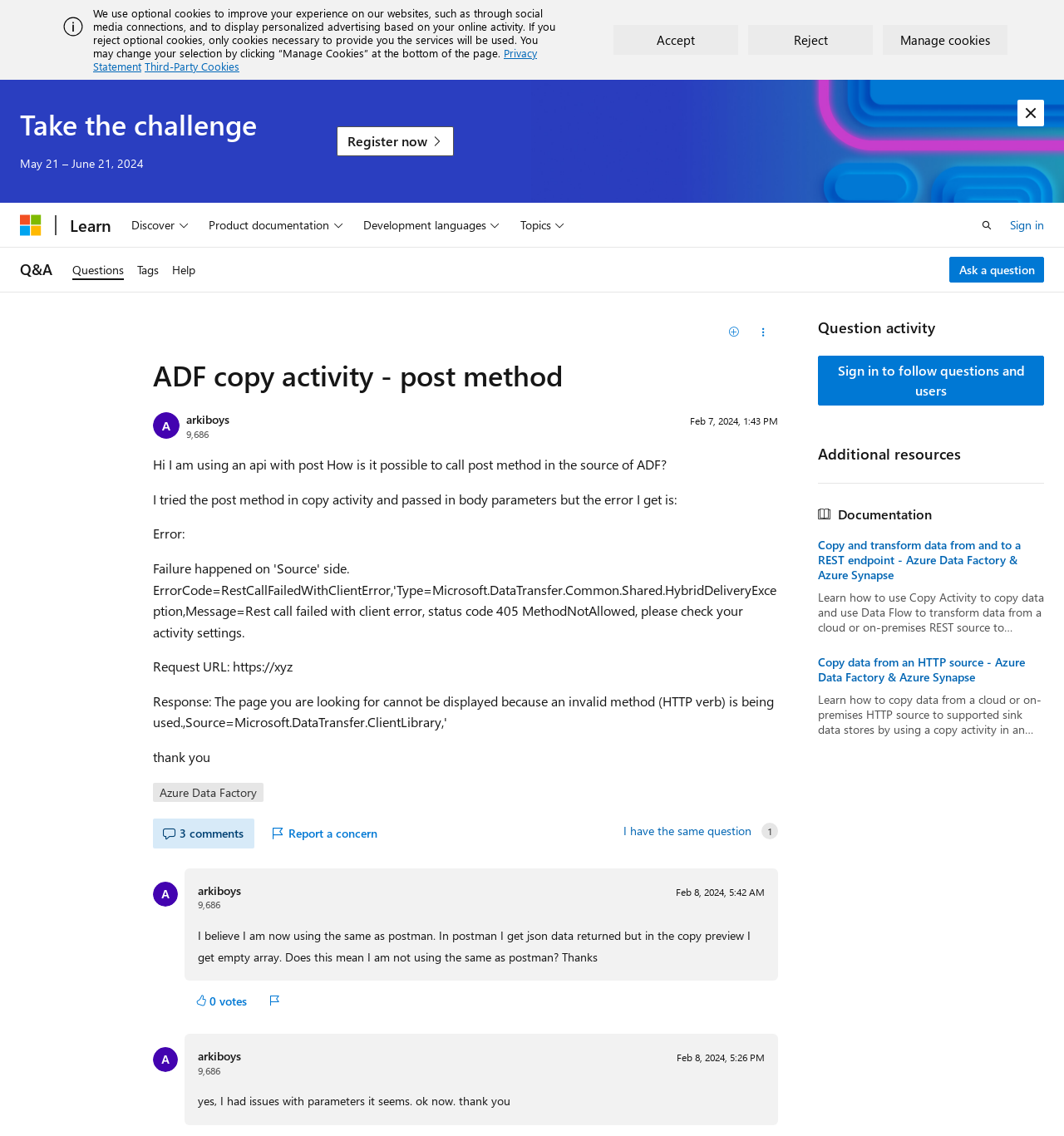Answer briefly with one word or phrase:
What is the error the user is getting?

Request URL error